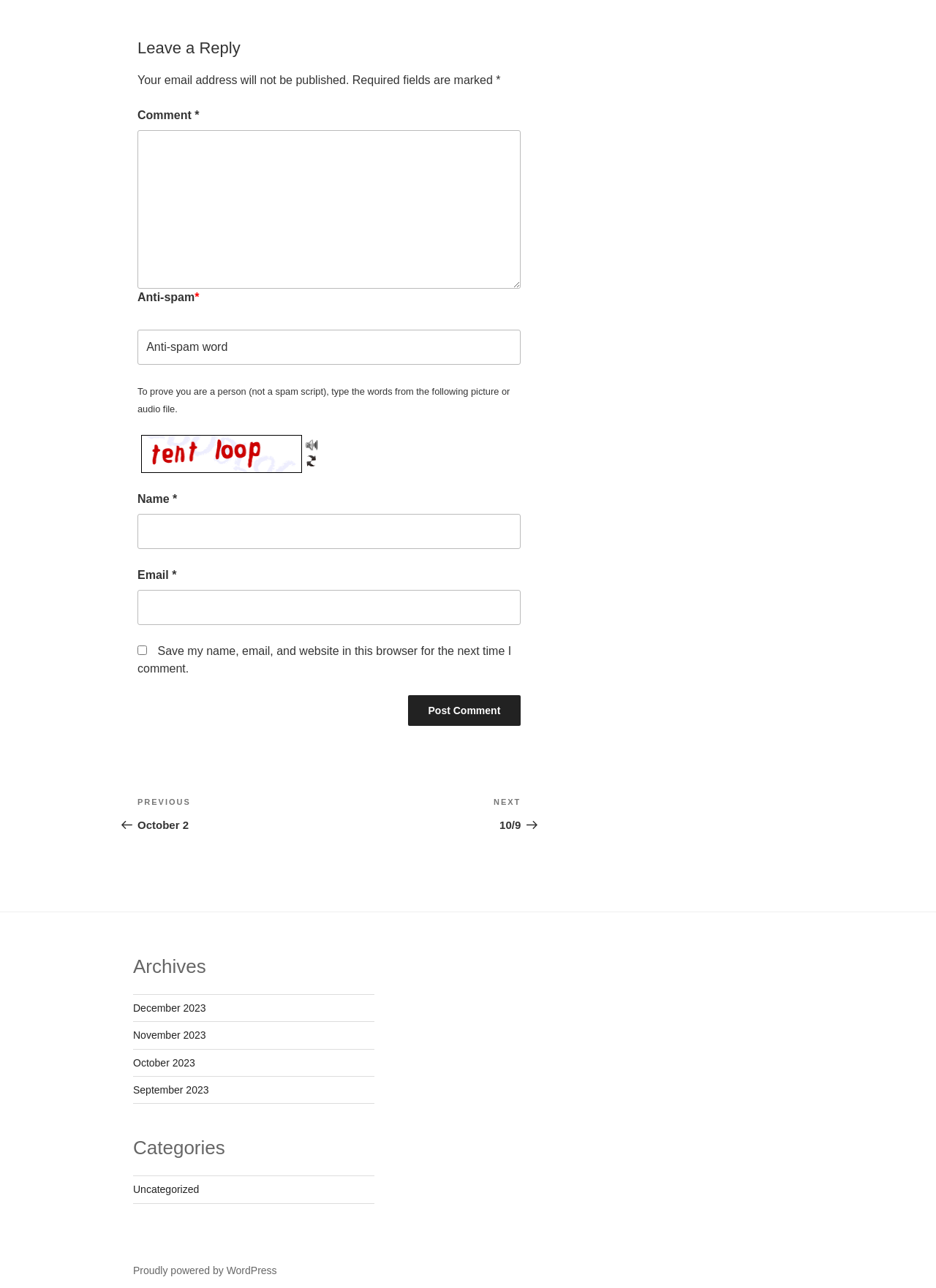Find the bounding box of the web element that fits this description: "parent_node: Email * aria-describedby="email-notes" name="email"".

[0.147, 0.458, 0.556, 0.486]